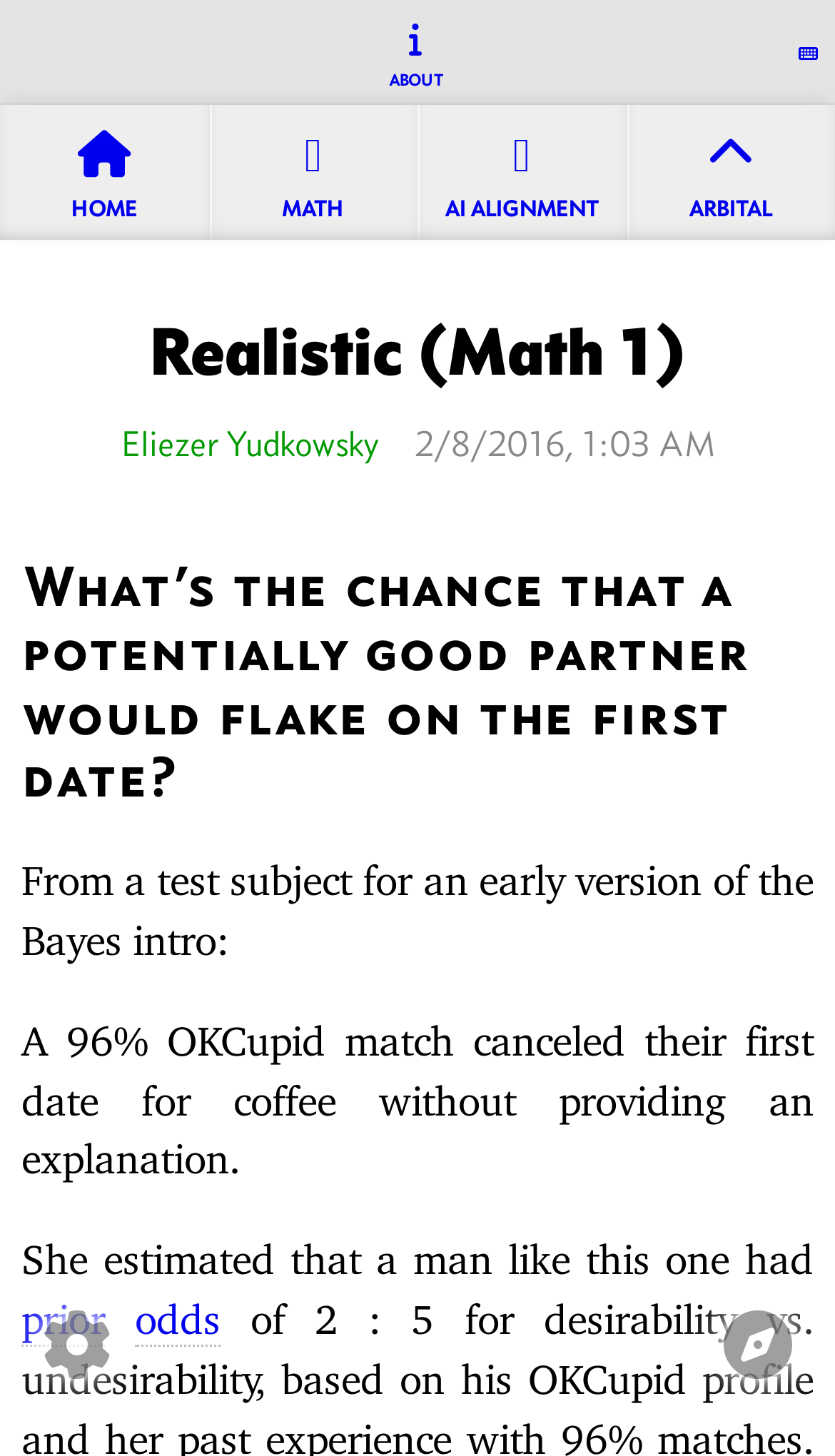Please identify the bounding box coordinates of the element's region that I should click in order to complete the following instruction: "Read About Us page". The bounding box coordinates consist of four float numbers between 0 and 1, i.e., [left, top, right, bottom].

None